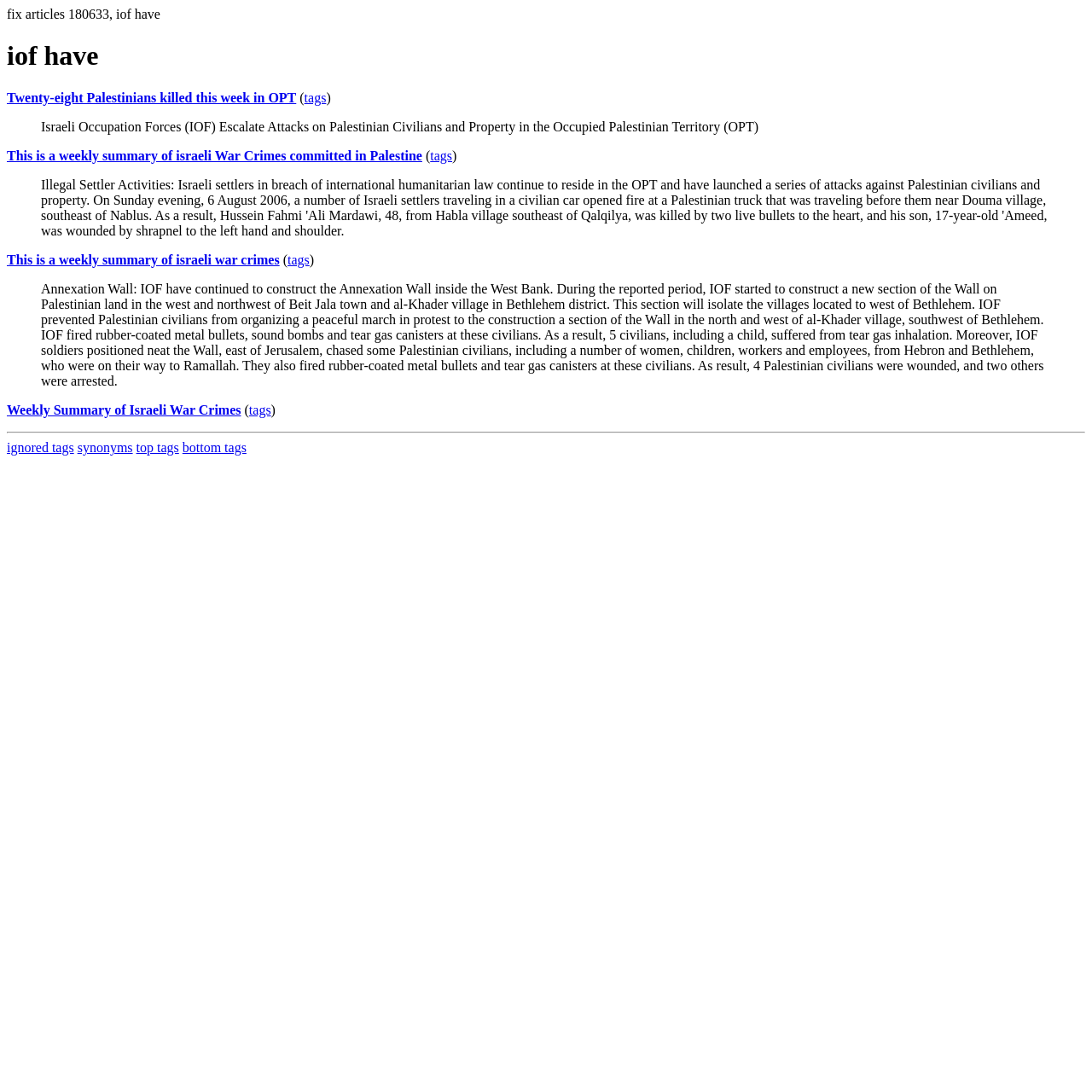Locate the bounding box for the described UI element: "top tags". Ensure the coordinates are four float numbers between 0 and 1, formatted as [left, top, right, bottom].

[0.125, 0.403, 0.164, 0.416]